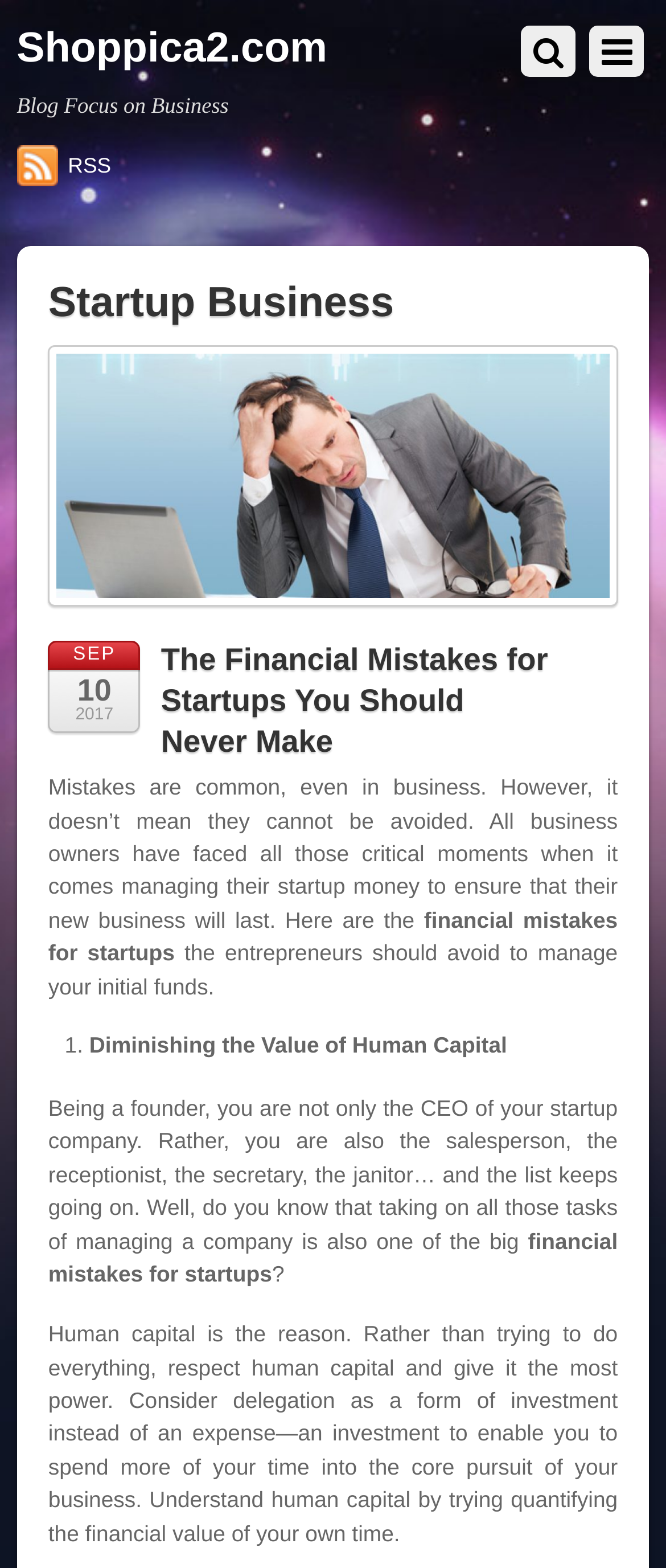Give a one-word or phrase response to the following question: What is the purpose of the image in the article?

Illustrating Financial Mistakes